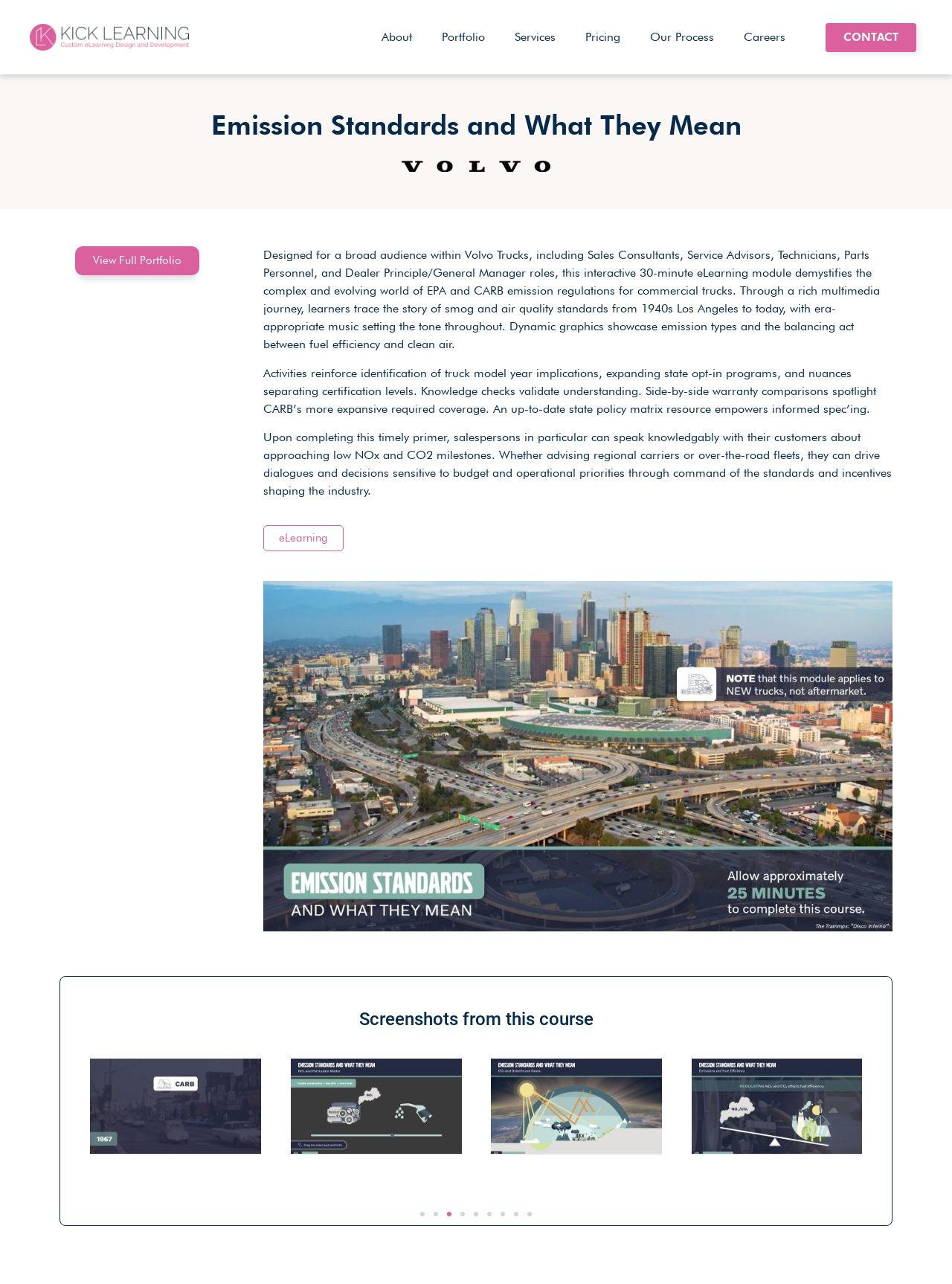Bounding box coordinates are specified in the format (top-left x, top-left y, bottom-right x, bottom-right y). All values are floating point numbers bounded between 0 and 1. Please provide the bounding box coordinate of the region this sentence describes: Home Imporvement

None